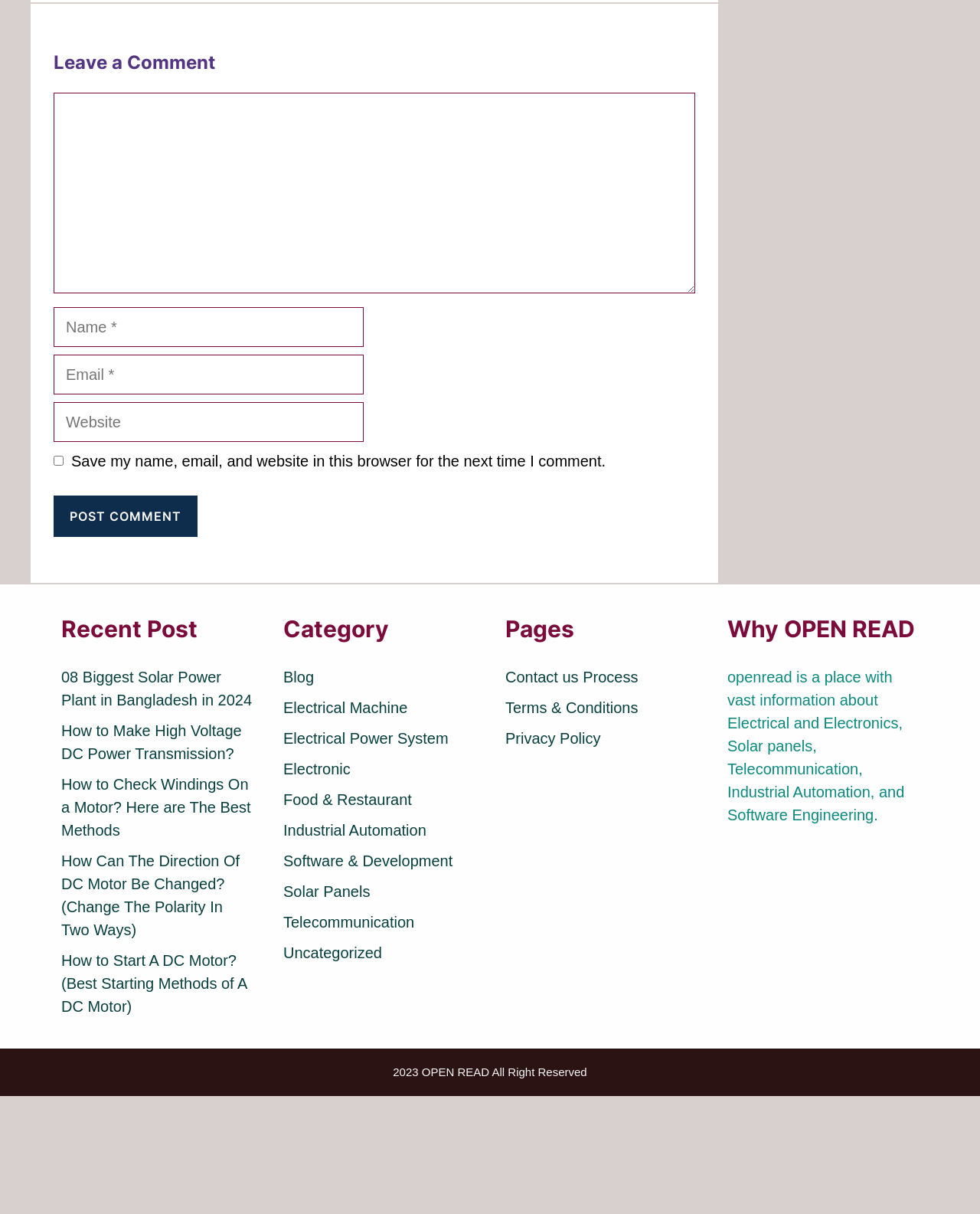Identify the bounding box coordinates of the section that should be clicked to achieve the task described: "Click on the 'Post Comment' button".

[0.055, 0.408, 0.202, 0.442]